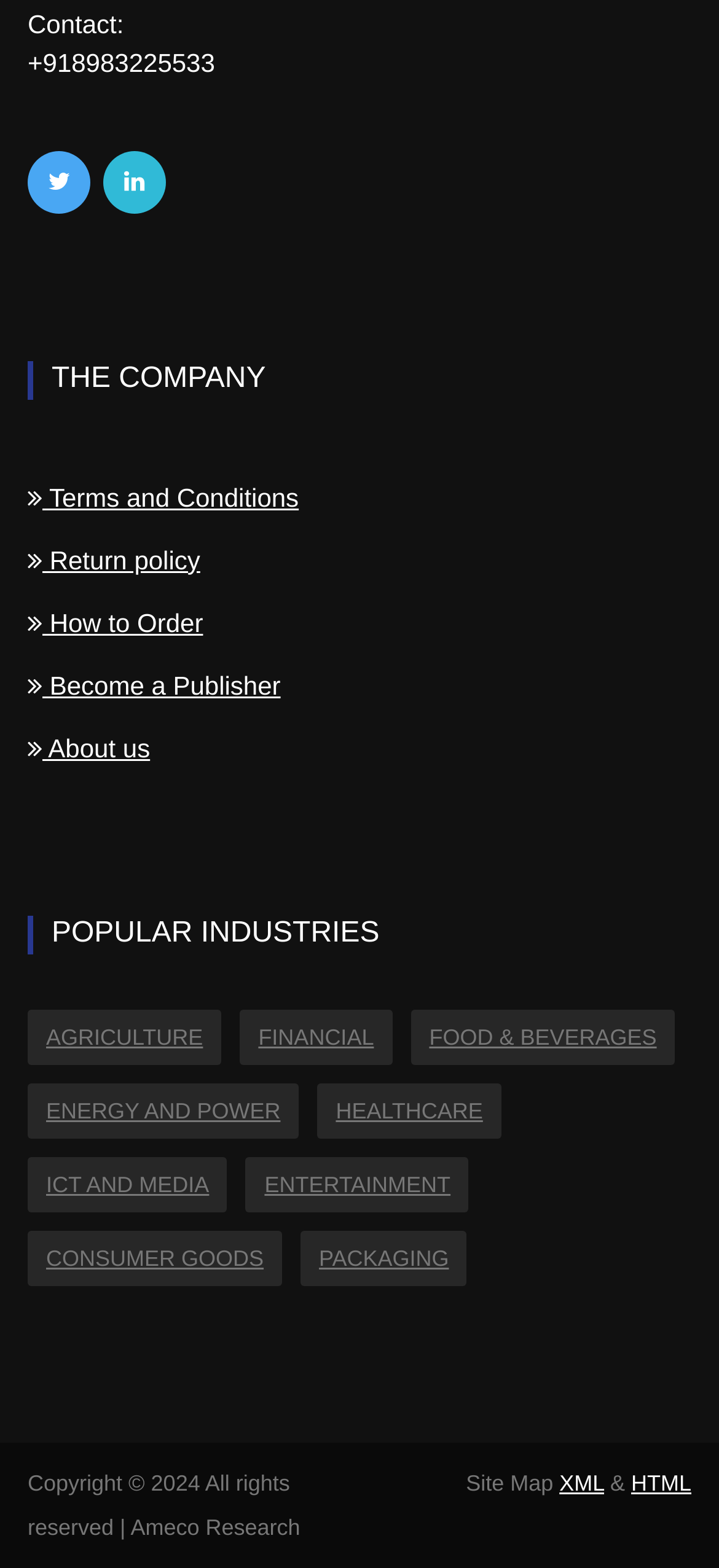Determine the bounding box coordinates of the target area to click to execute the following instruction: "Click on the 'Terms and Conditions' link."

[0.038, 0.308, 0.416, 0.326]